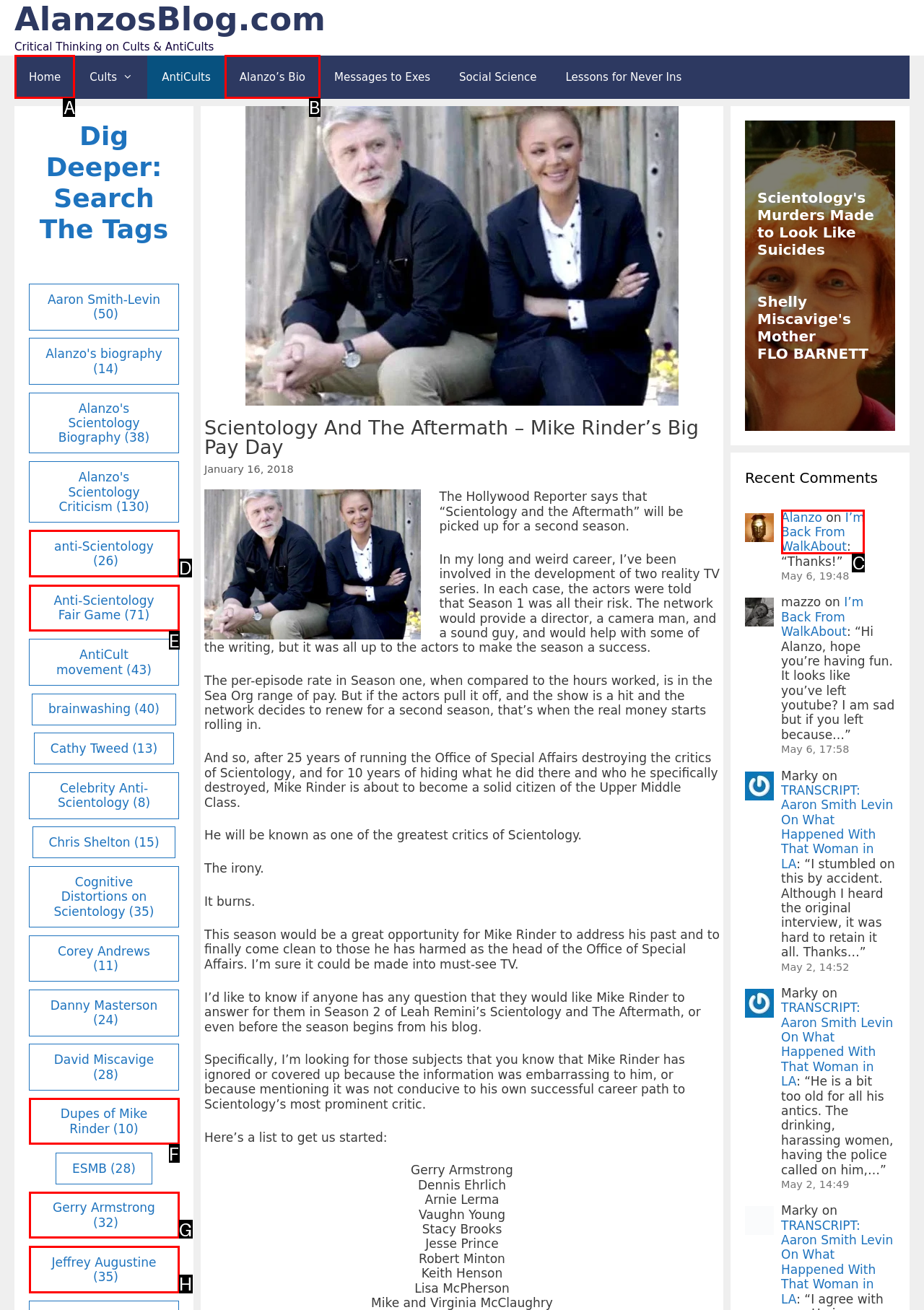Identify which lettered option completes the task: Click on the 'Home' link. Provide the letter of the correct choice.

A